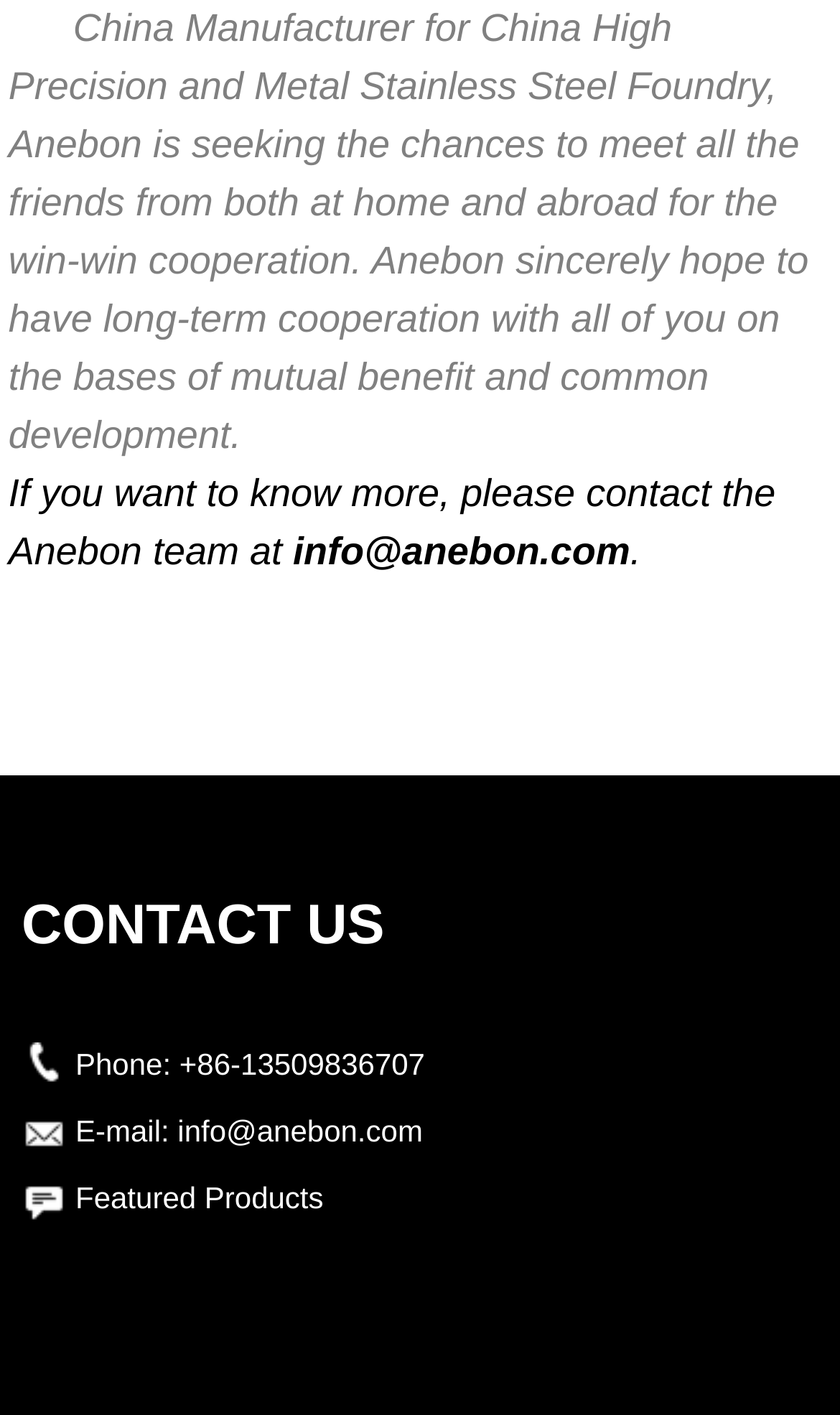What type of products does Anebon manufacture?
Please use the image to provide an in-depth answer to the question.

The introductory text mentions that Anebon is a China Manufacturer for China High Precision and Metal Stainless Steel Foundry, which suggests that the company manufactures metal stainless steel products.